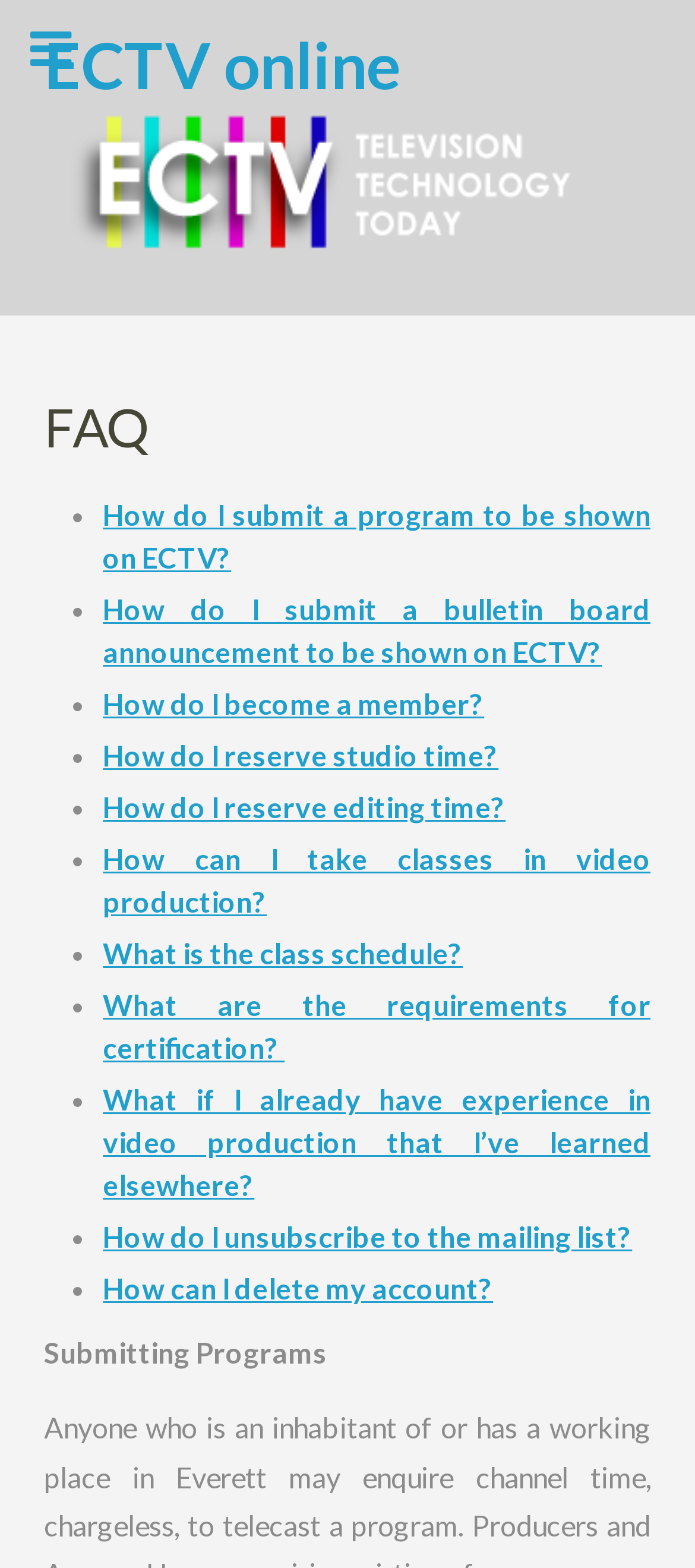Respond to the following question with a brief word or phrase:
Is there a section on submitting programs on this webpage?

Yes